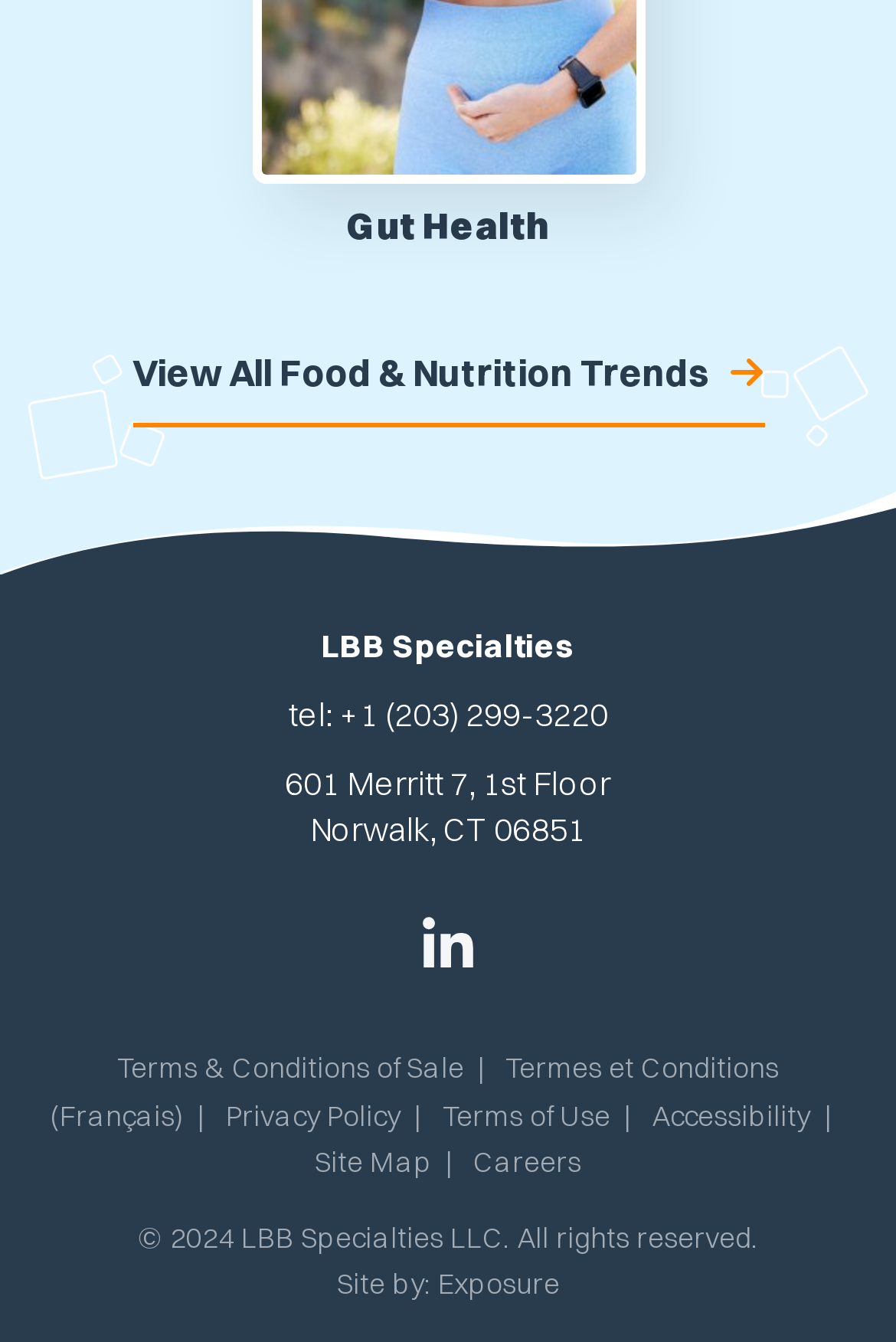Highlight the bounding box of the UI element that corresponds to this description: "Terms of Use".

[0.494, 0.818, 0.681, 0.844]